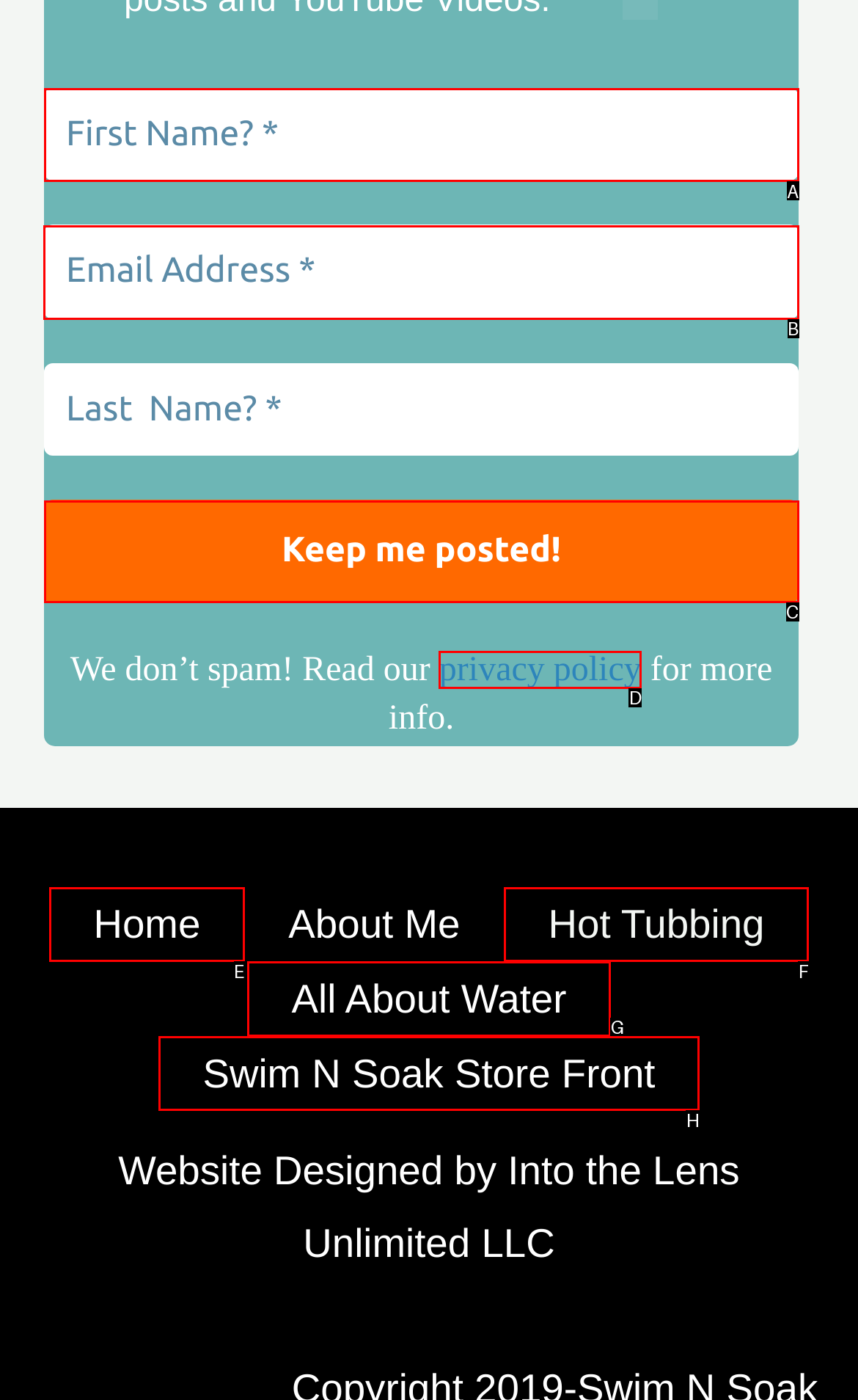Identify the correct UI element to click on to achieve the following task: Enter email address Respond with the corresponding letter from the given choices.

B